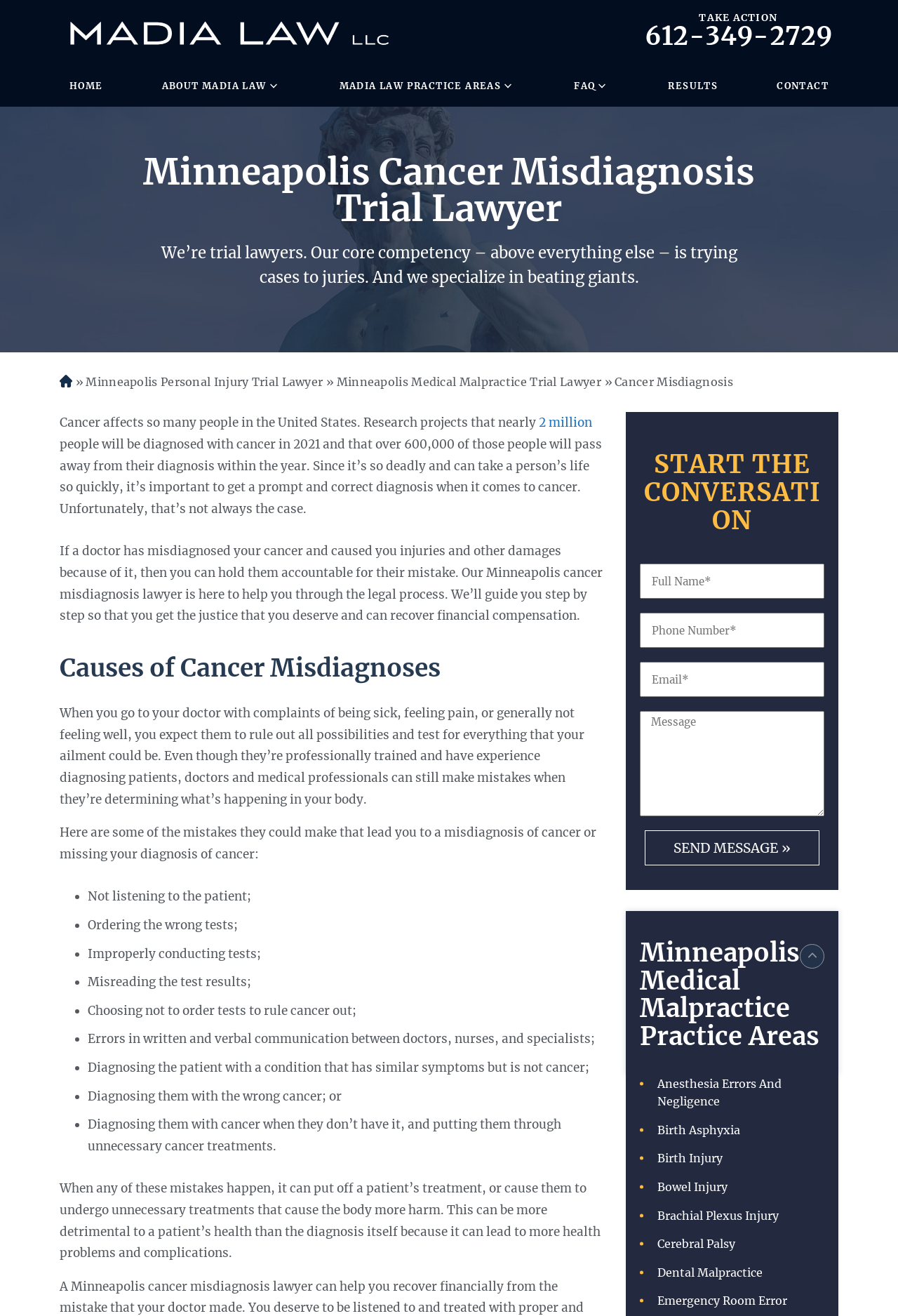Please specify the bounding box coordinates of the region to click in order to perform the following instruction: "Call the phone number 612-349-2729".

[0.718, 0.017, 0.927, 0.038]